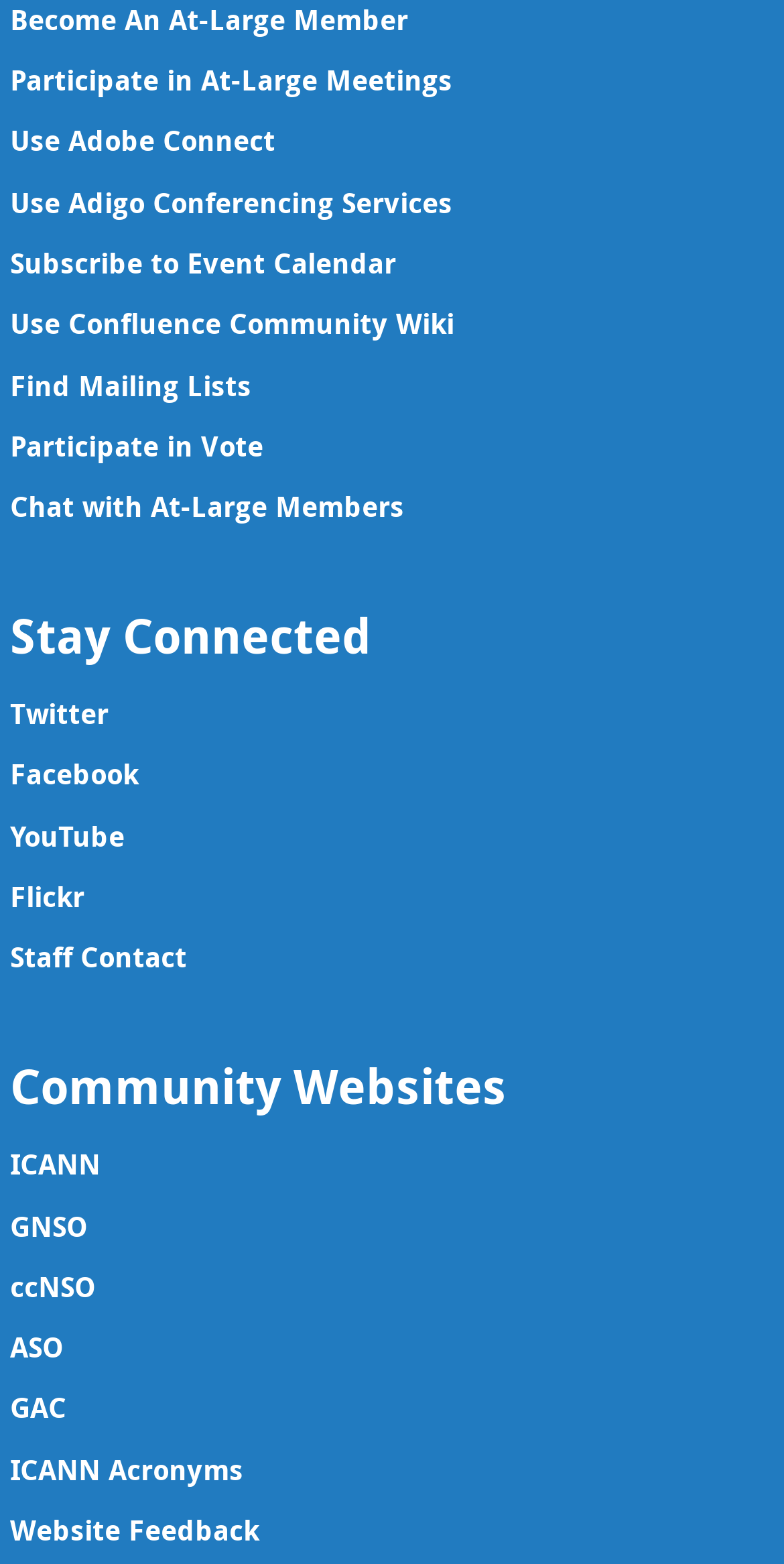Using the provided element description: "Participate in Vote", identify the bounding box coordinates. The coordinates should be four floats between 0 and 1 in the order [left, top, right, bottom].

[0.013, 0.273, 0.336, 0.297]